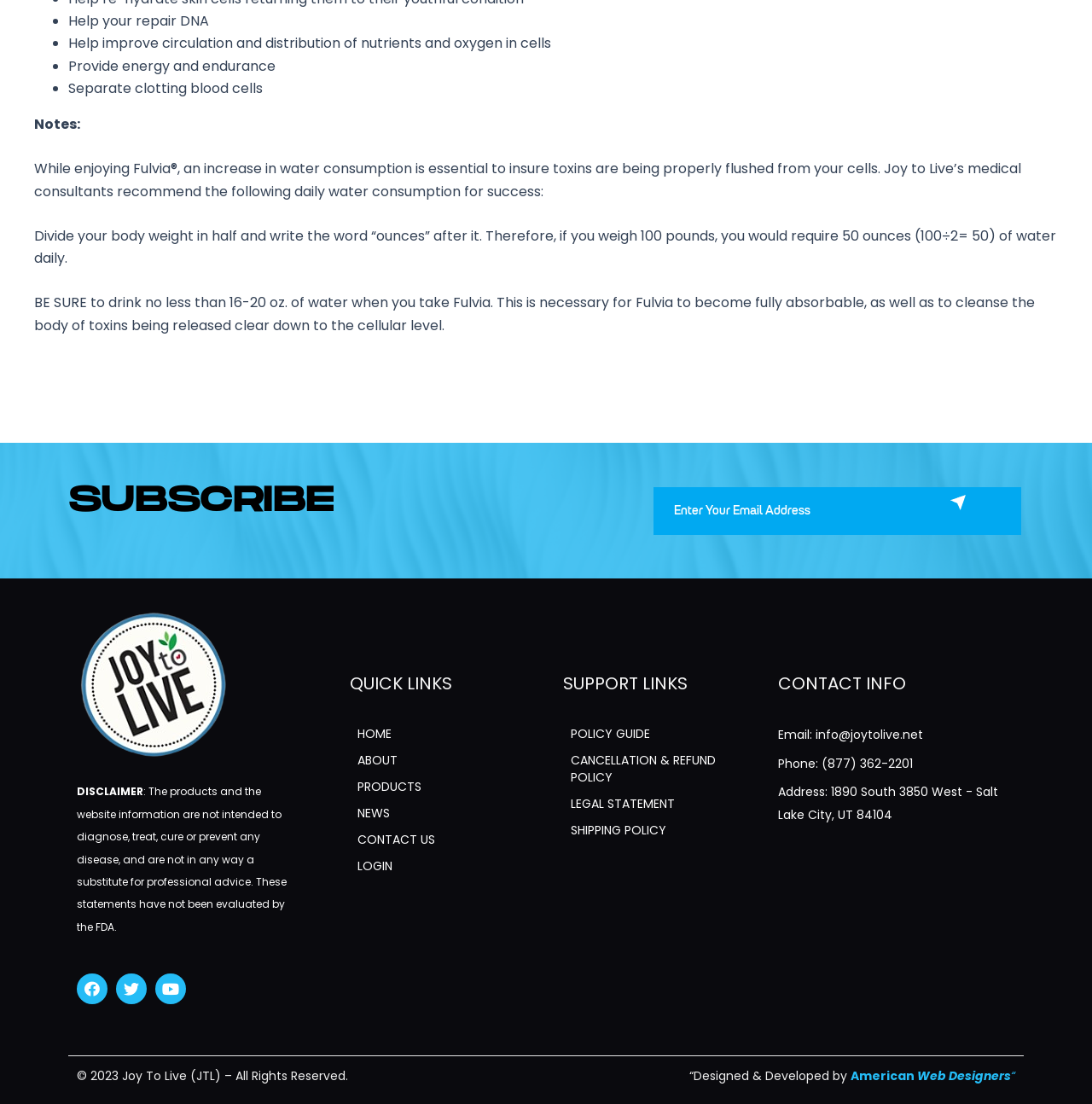Determine the bounding box for the UI element that matches this description: "Youtube".

[0.142, 0.882, 0.17, 0.91]